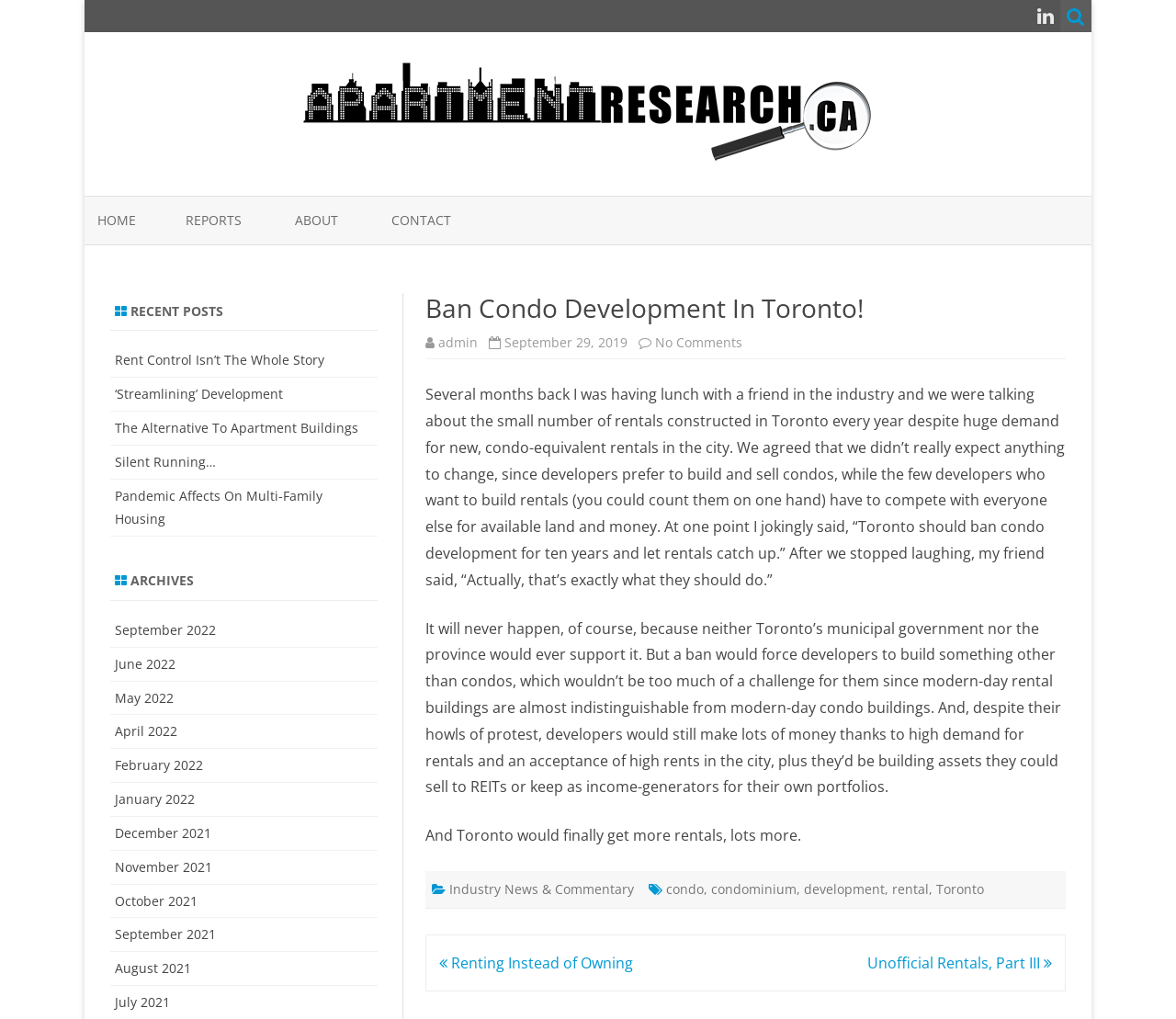Please predict the bounding box coordinates of the element's region where a click is necessary to complete the following instruction: "Click the 'HOME' link". The coordinates should be represented by four float numbers between 0 and 1, i.e., [left, top, right, bottom].

[0.083, 0.193, 0.116, 0.24]